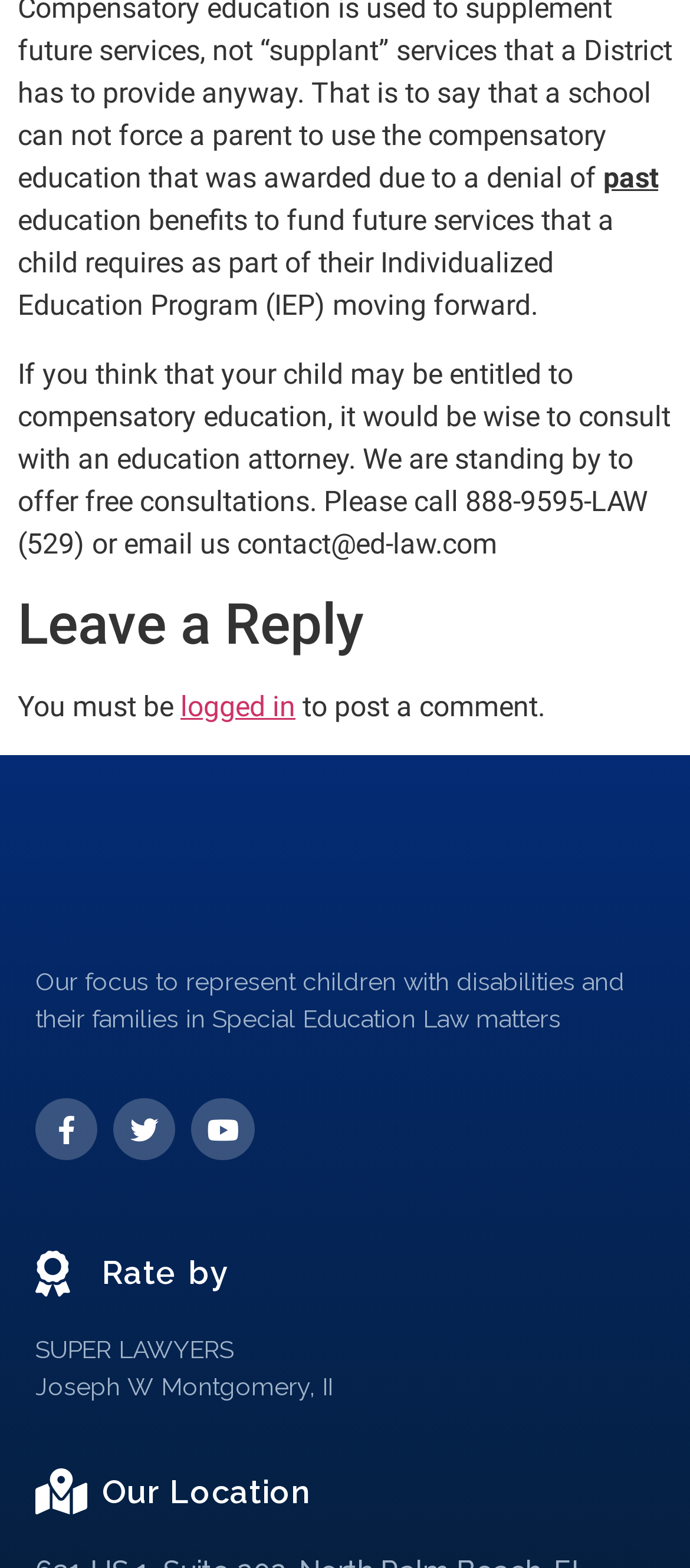By analyzing the image, answer the following question with a detailed response: What is the focus of the law firm?

The focus of the law firm is to represent children with disabilities and their families in Special Education Law matters, as stated in the StaticText element with the text 'Our focus to represent children with disabilities and their families in Special Education Law matters'.